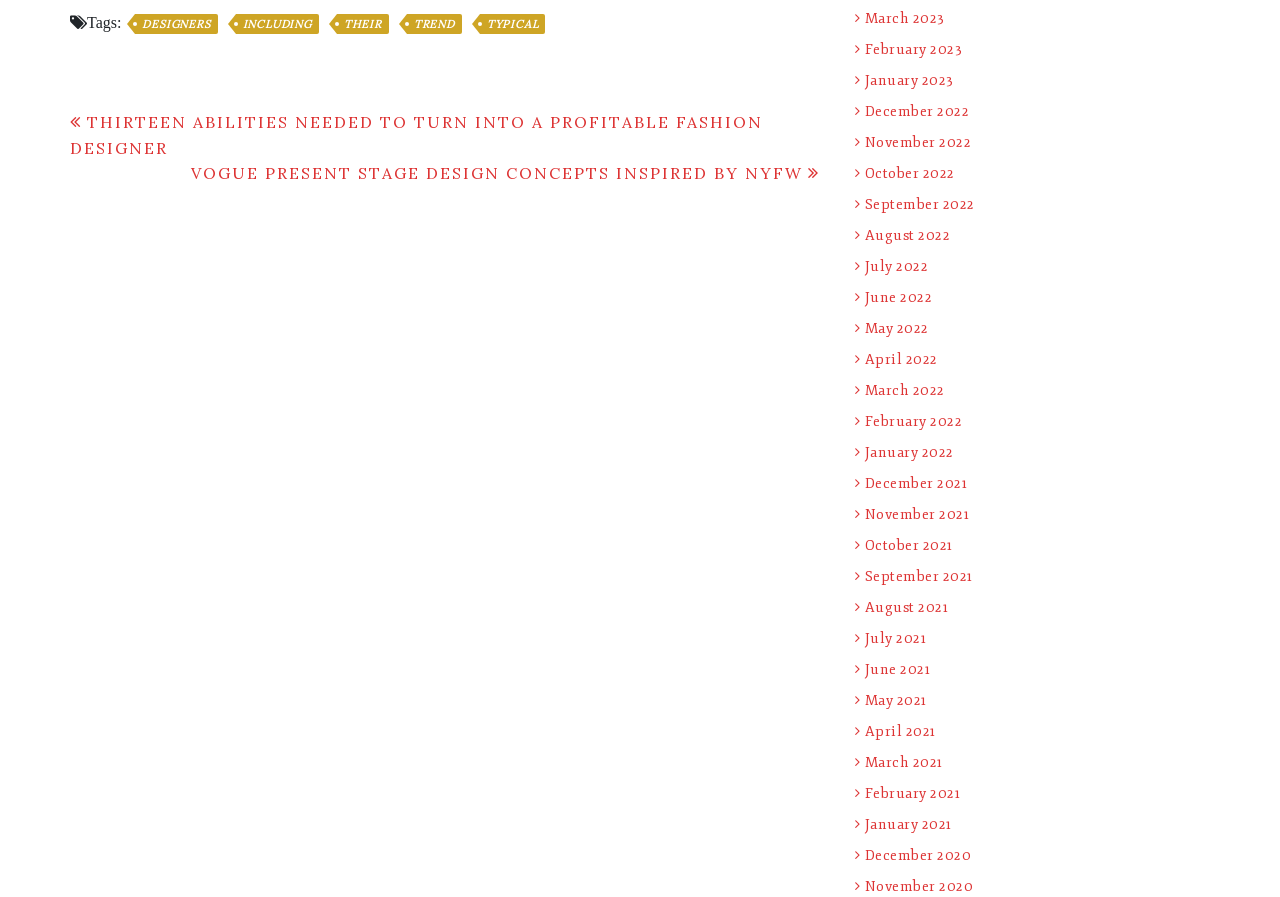Highlight the bounding box coordinates of the element that should be clicked to carry out the following instruction: "View the 'THIRTEEN ABILITIES NEEDED TO TURN INTO A PROFITABLE FASHION DESIGNER' post". The coordinates must be given as four float numbers ranging from 0 to 1, i.e., [left, top, right, bottom].

[0.055, 0.125, 0.596, 0.176]